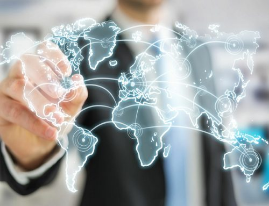What is the man interacting with?
Based on the image, please offer an in-depth response to the question.

The caption describes the man's hand as poised, tracing connections or points on the map, which implies that he is interacting with a digital representation of the world, likely for business or analytical purposes.